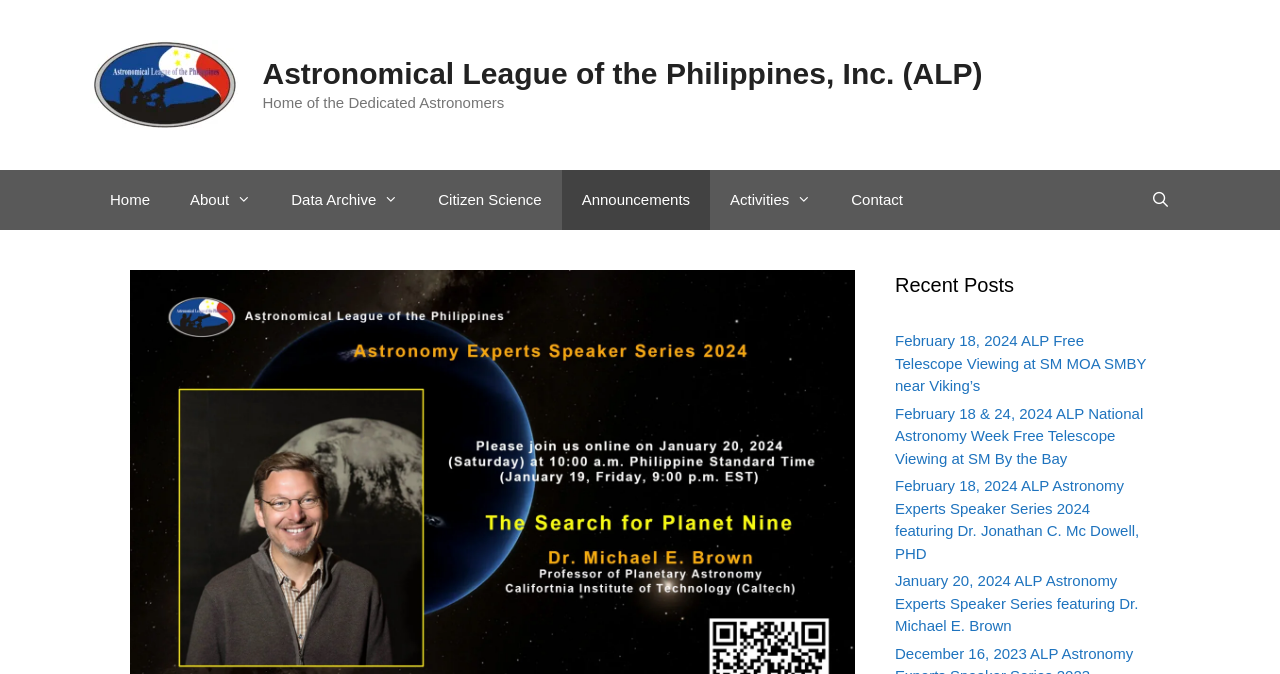Find the bounding box coordinates for the area you need to click to carry out the instruction: "View the Recent Posts section". The coordinates should be four float numbers between 0 and 1, indicated as [left, top, right, bottom].

[0.699, 0.401, 0.898, 0.445]